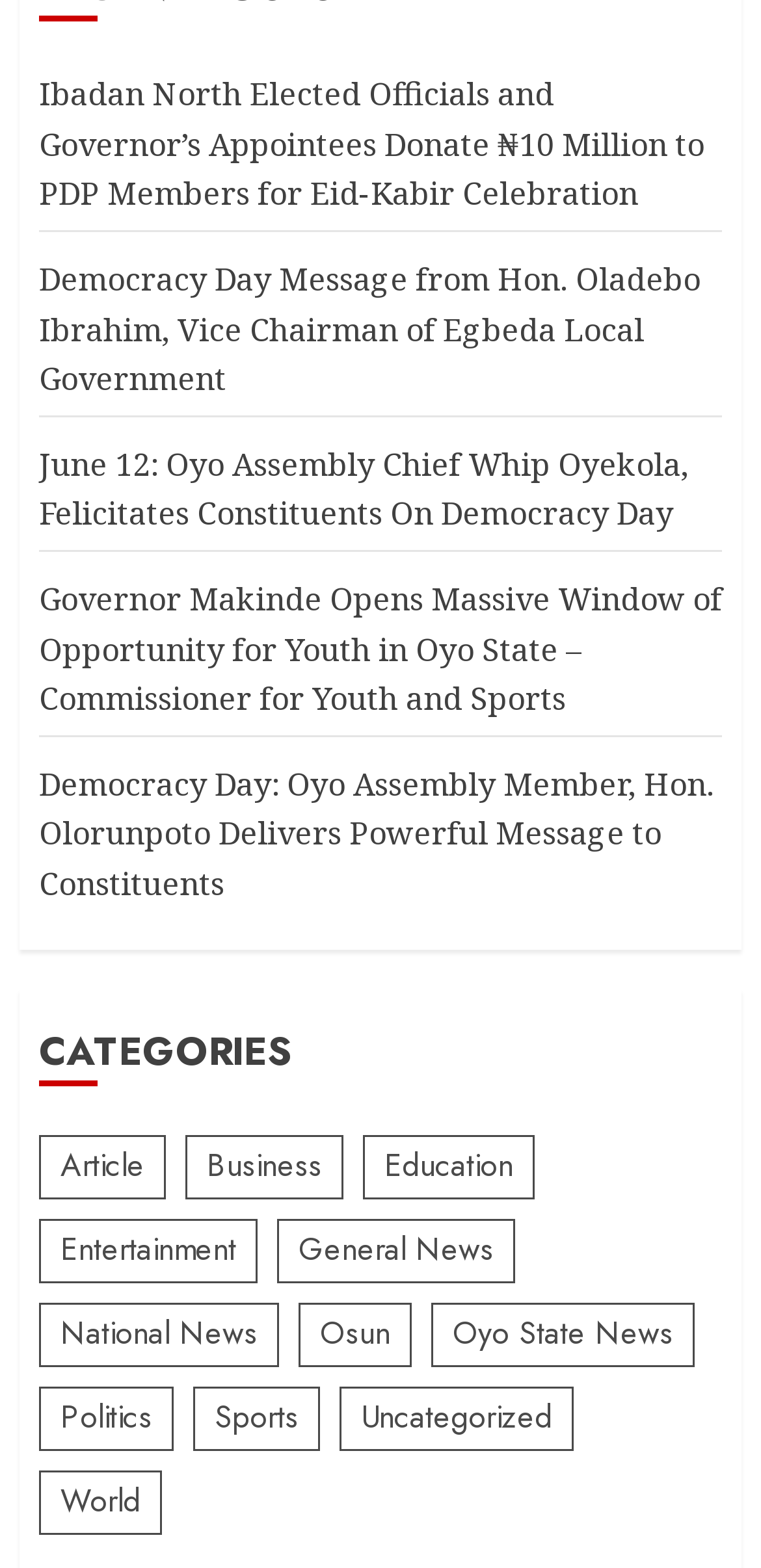Can you find the bounding box coordinates of the area I should click to execute the following instruction: "Open TikTok"?

None